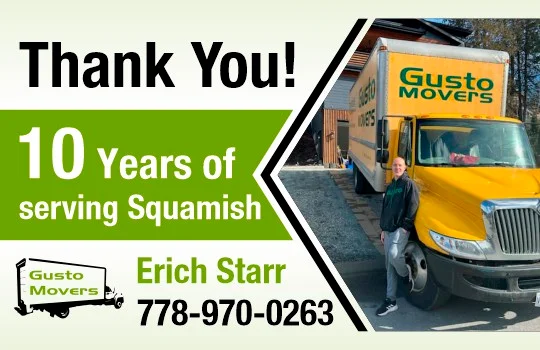What is Erich Starr's emotional expression?
Using the image as a reference, give an elaborate response to the question.

The caption describes Erich Starr as 'smiling' in casual attire, conveying a sense of pride and gratitude, which implies that his facial expression is one of happiness and contentment.